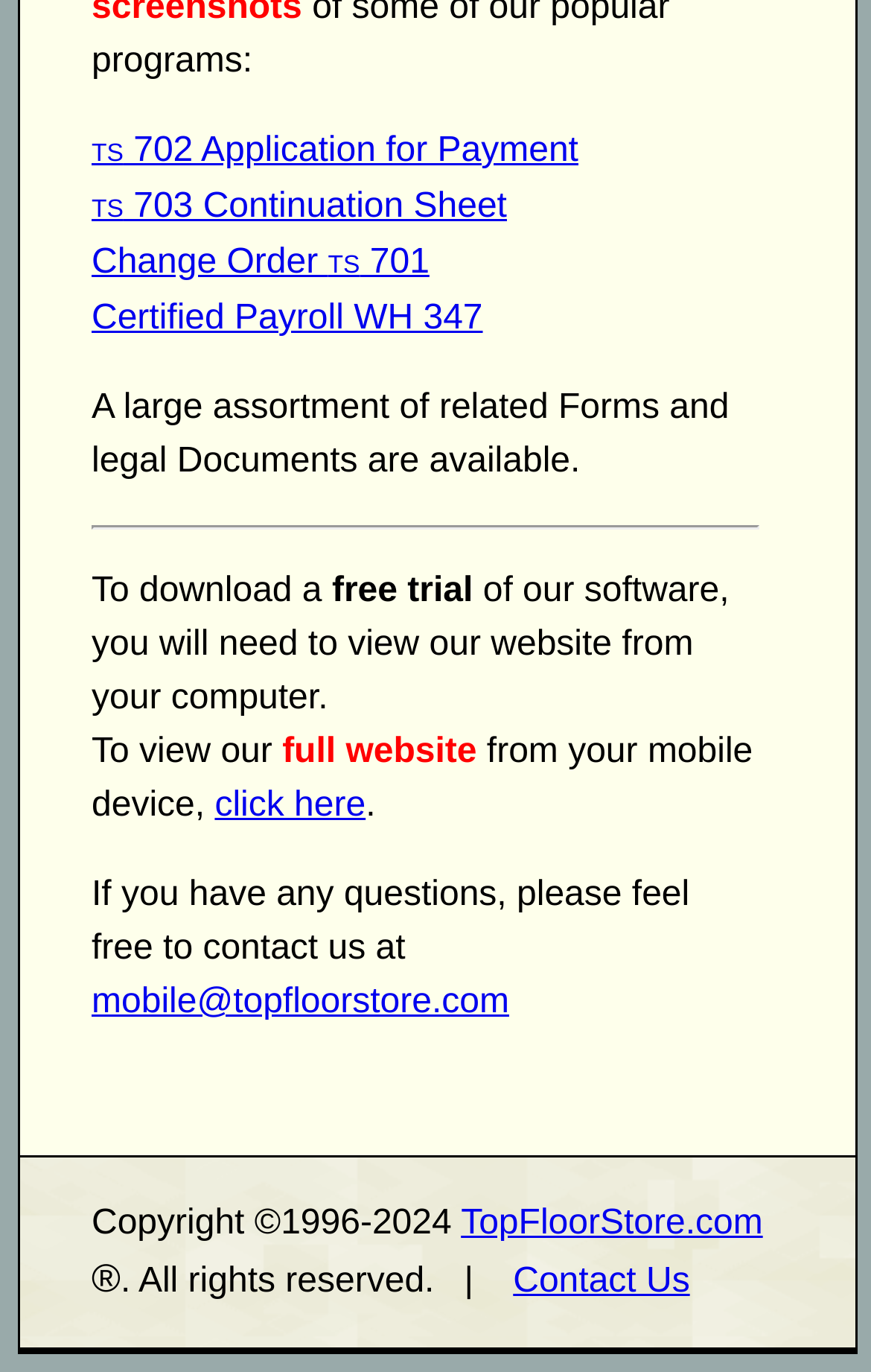Kindly determine the bounding box coordinates for the clickable area to achieve the given instruction: "visit TopFloorStore.com".

[0.529, 0.877, 0.876, 0.905]